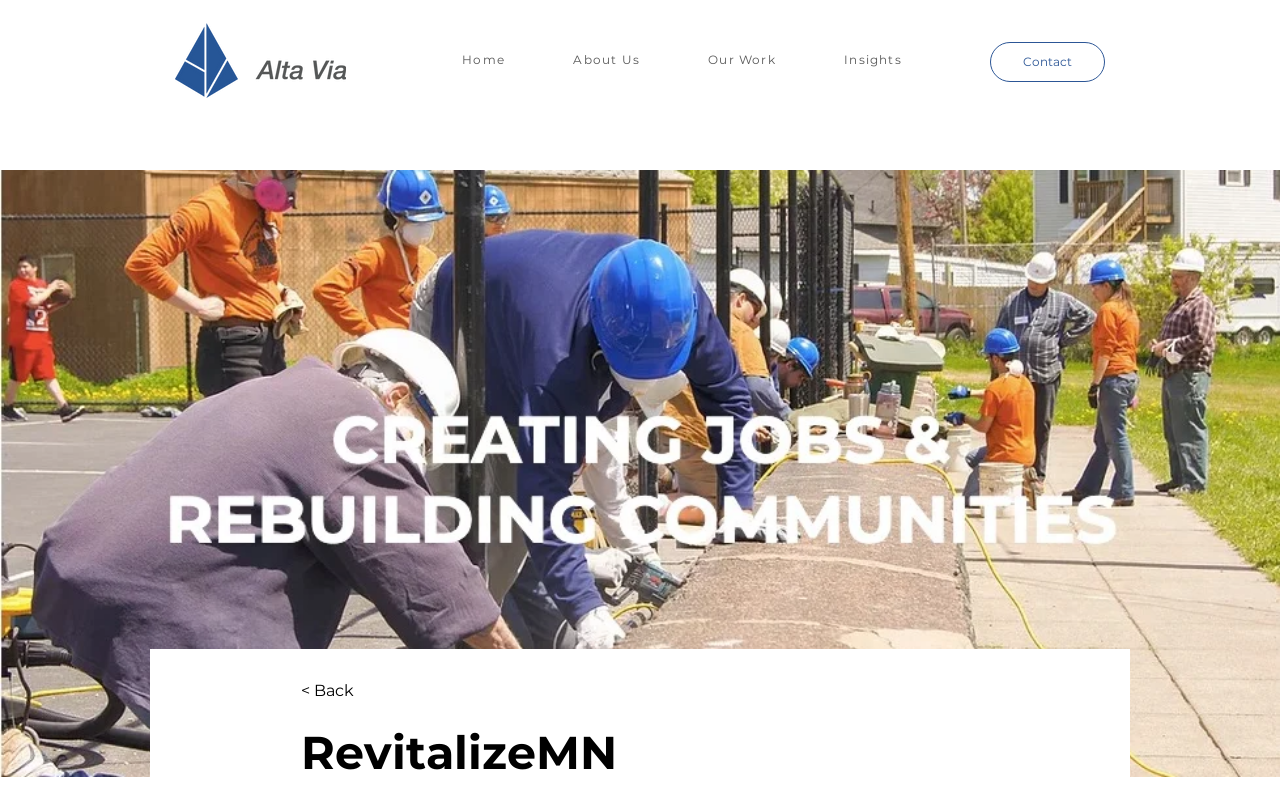Locate the UI element described by Insights in the provided webpage screenshot. Return the bounding box coordinates in the format (top-left x, top-left y, bottom-right x, bottom-right y), ensuring all values are between 0 and 1.

[0.636, 0.053, 0.728, 0.099]